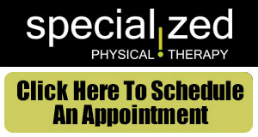Provide a one-word or brief phrase answer to the question:
What is the clinic's commitment showcased in the banner?

Patient accessibility and comfort